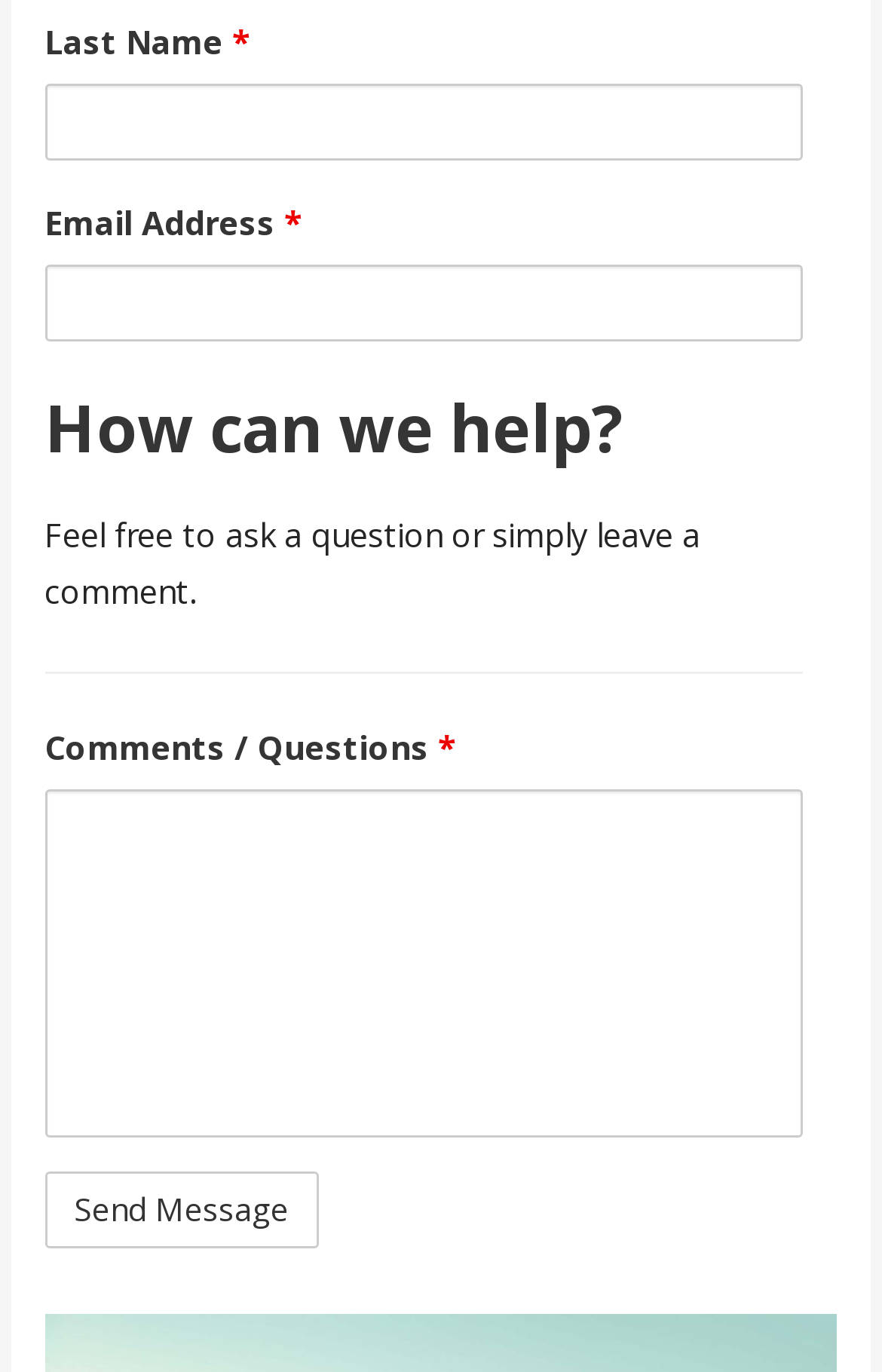Where is the 'Send Message' button located?
Provide an in-depth and detailed answer to the question.

The 'Send Message' button is located at the bottom of the webpage, below the input fields and other form elements. Its position suggests that it is the final step in the process of submitting the form.